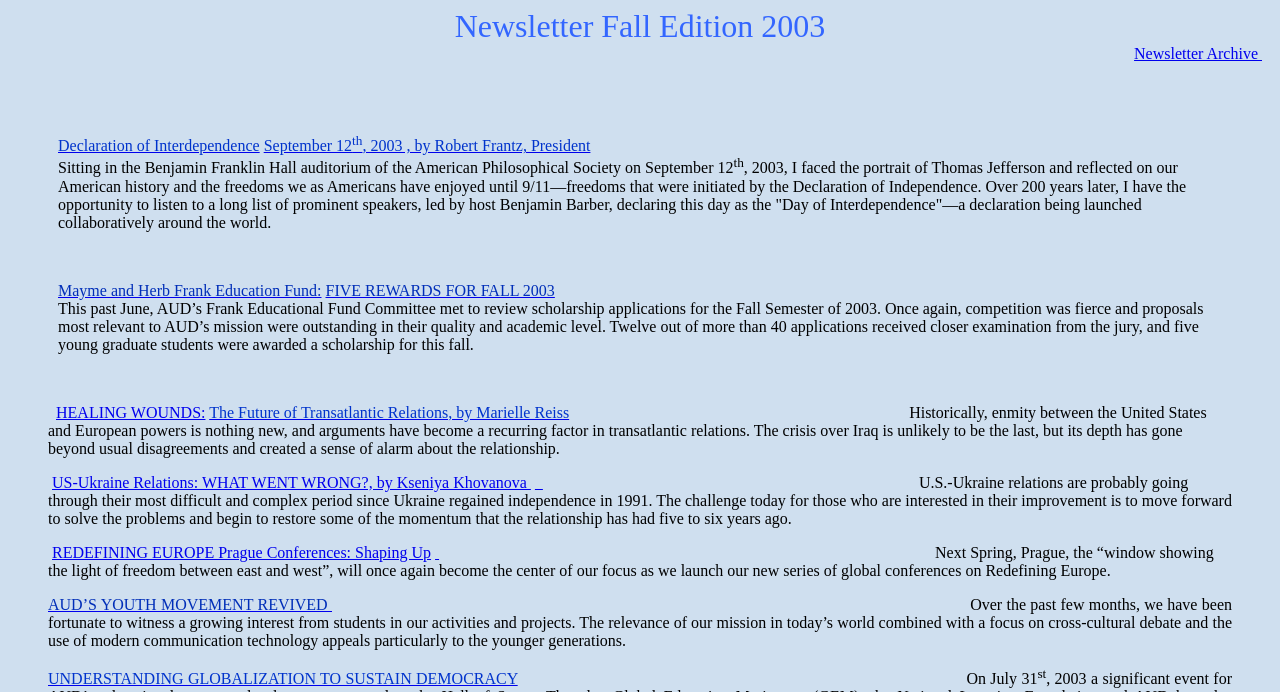Determine the bounding box of the UI element mentioned here: "FIVE REWARDS FOR FALL 2003". The coordinates must be in the format [left, top, right, bottom] with values ranging from 0 to 1.

[0.254, 0.407, 0.433, 0.432]